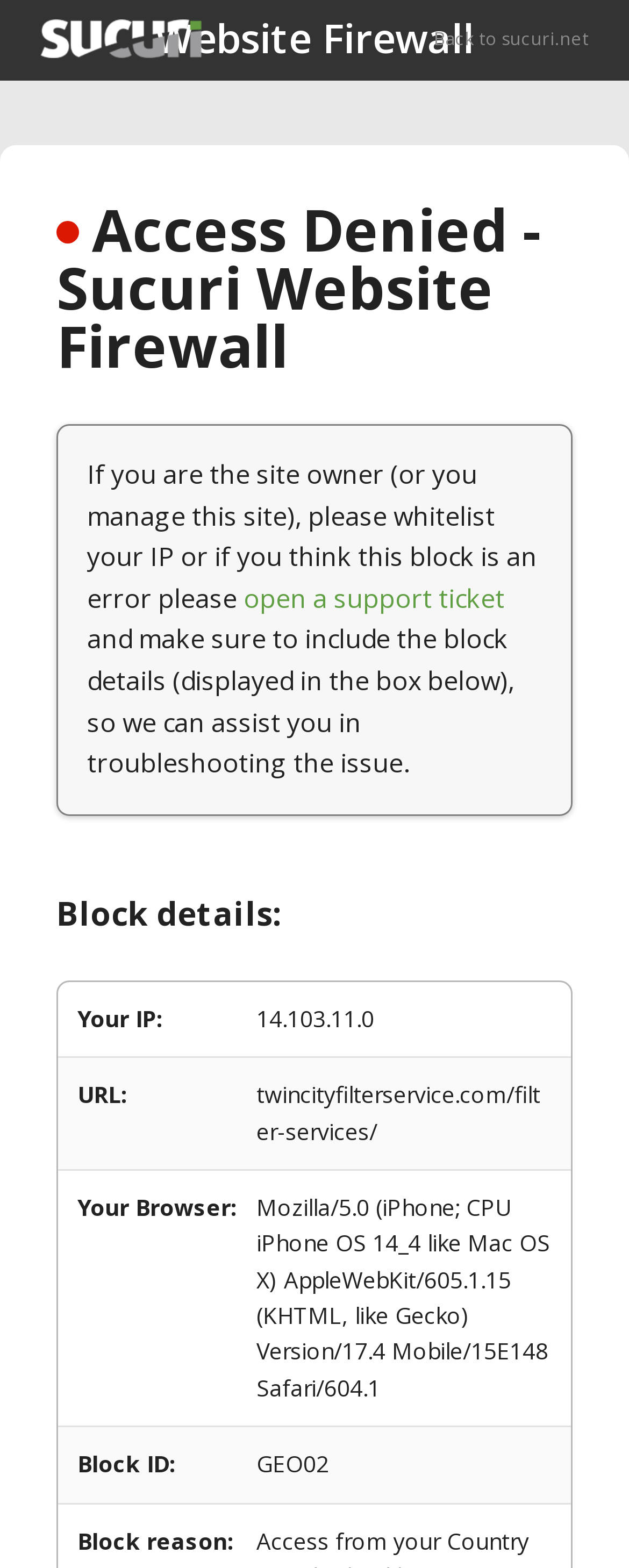What is the IP address being blocked?
Please provide a comprehensive answer based on the details in the screenshot.

The IP address being blocked is 14.103.11.0, as shown in the block details section under the 'Your IP:' label.